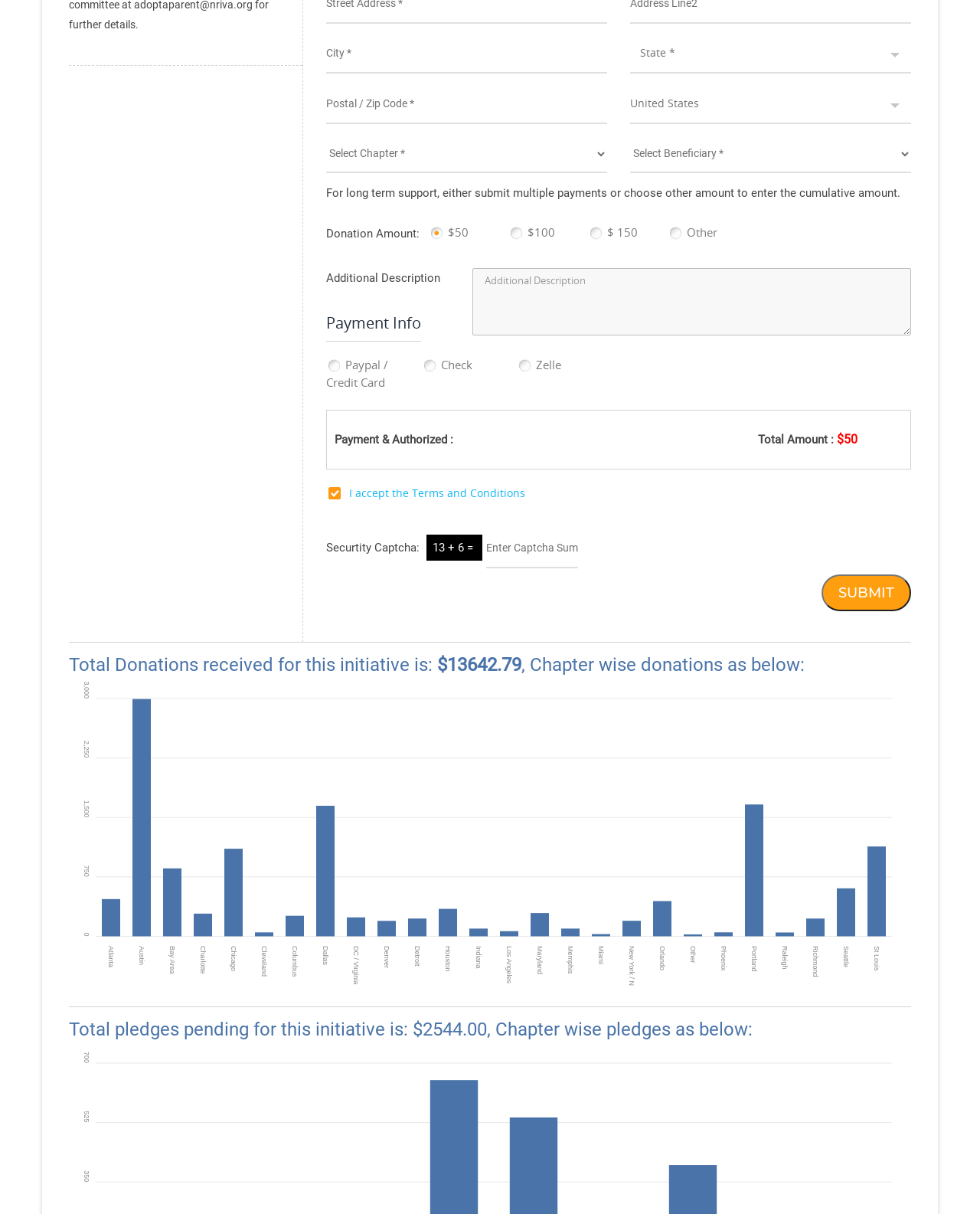Based on the element description "name="city" placeholder="City *"", predict the bounding box coordinates of the UI element.

[0.333, 0.028, 0.619, 0.061]